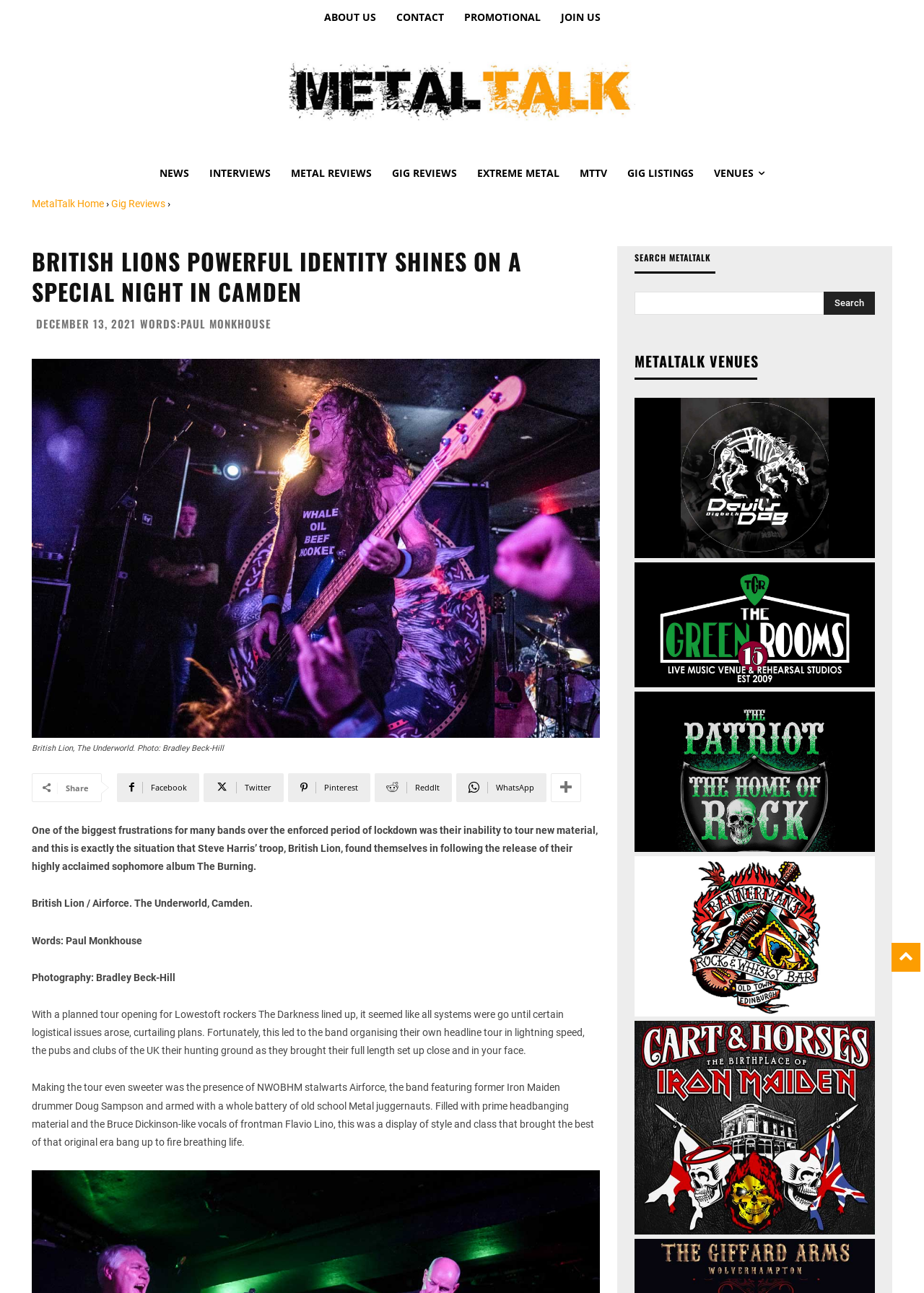Identify the bounding box coordinates of the region that should be clicked to execute the following instruction: "Share on Facebook".

[0.127, 0.598, 0.216, 0.62]